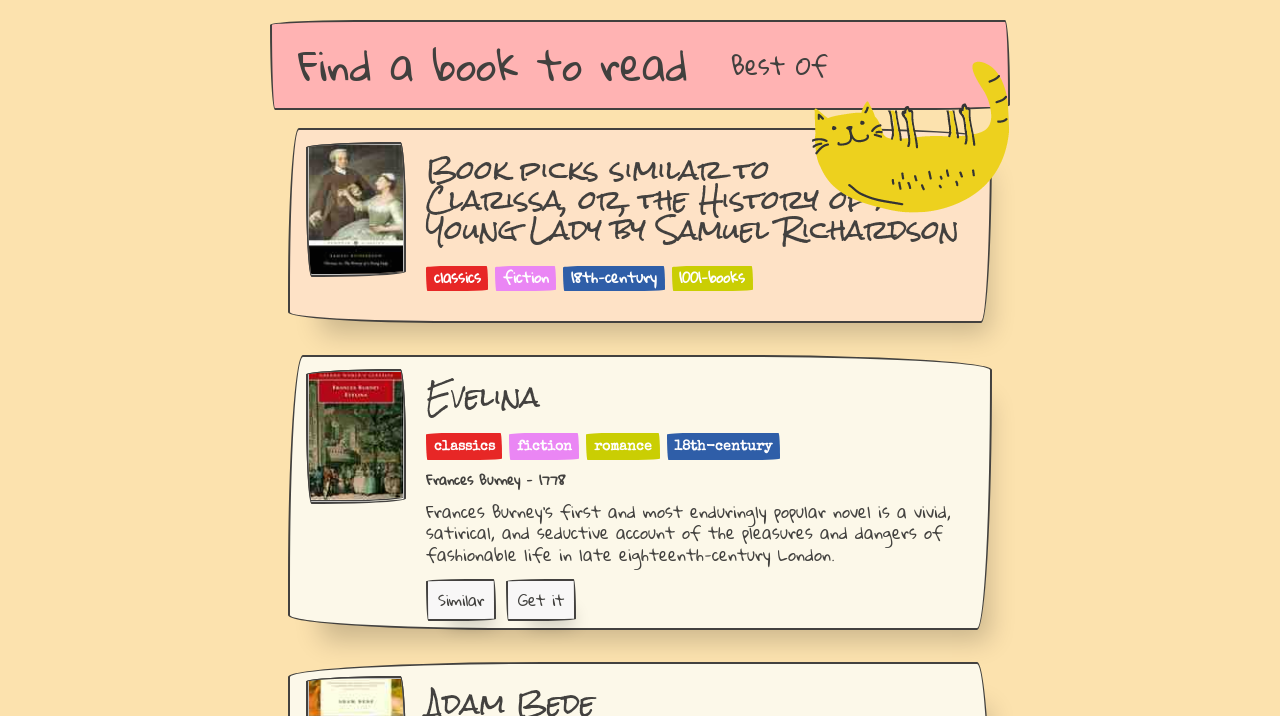Locate the bounding box coordinates of the clickable element to fulfill the following instruction: "Find similar books". Provide the coordinates as four float numbers between 0 and 1 in the format [left, top, right, bottom].

[0.333, 0.816, 0.388, 0.86]